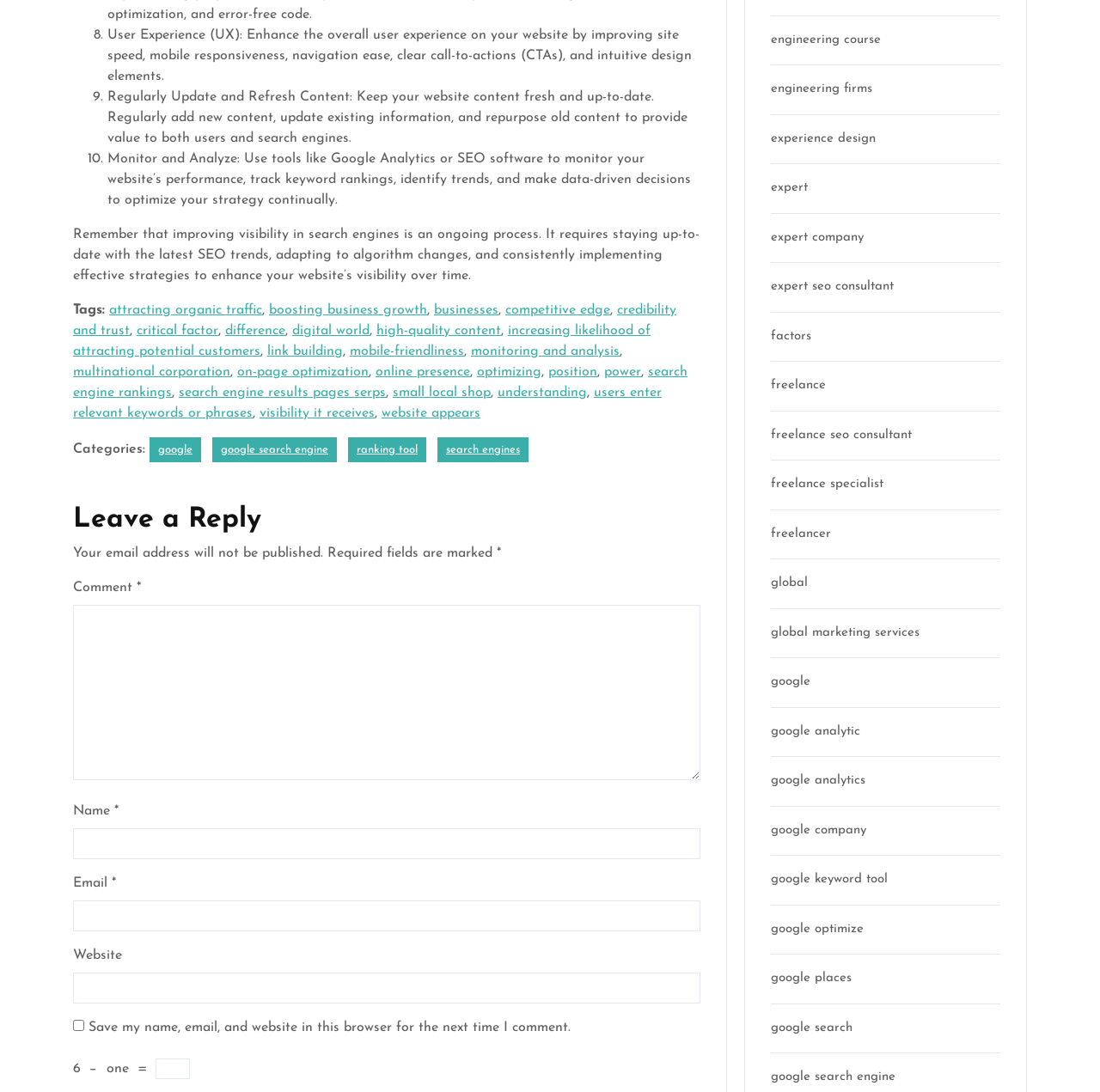Locate the bounding box coordinates of the segment that needs to be clicked to meet this instruction: "Click on the link 'attracting organic traffic'".

[0.099, 0.278, 0.238, 0.29]